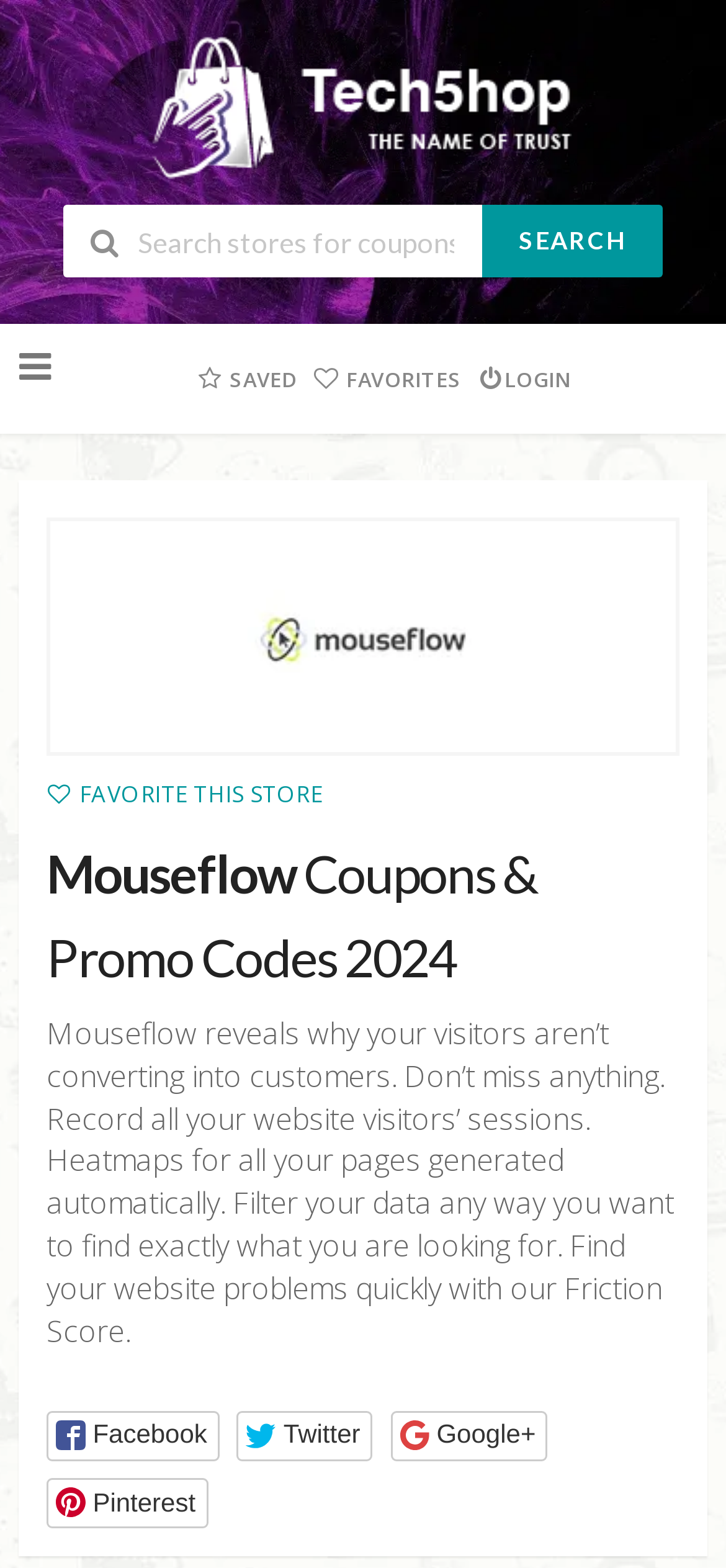Highlight the bounding box coordinates of the region I should click on to meet the following instruction: "Login to your account".

[0.646, 0.207, 0.785, 0.277]